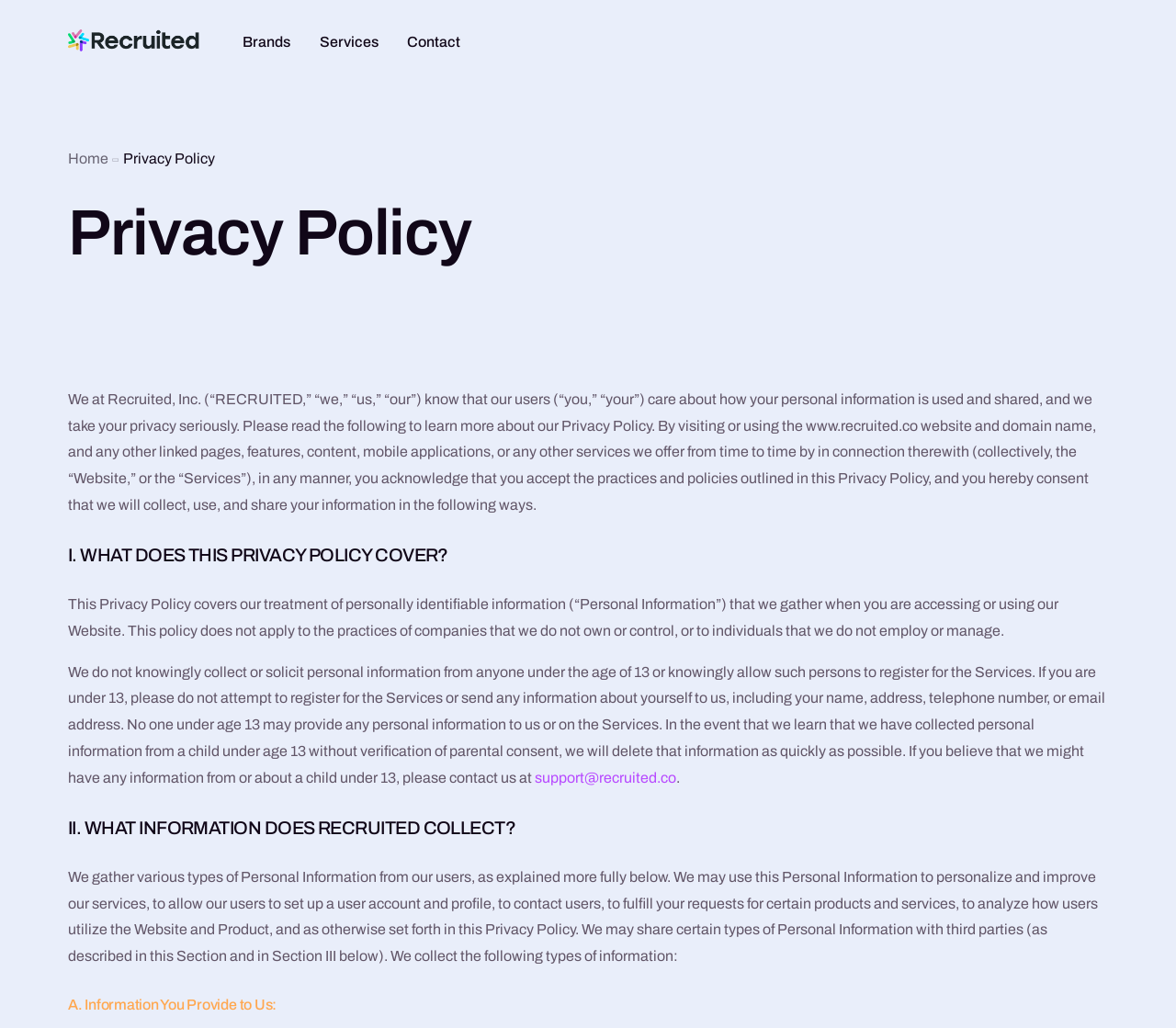Specify the bounding box coordinates (top-left x, top-left y, bottom-right x, bottom-right y) of the UI element in the screenshot that matches this description: alt="Recruited"

[0.058, 0.04, 0.179, 0.055]